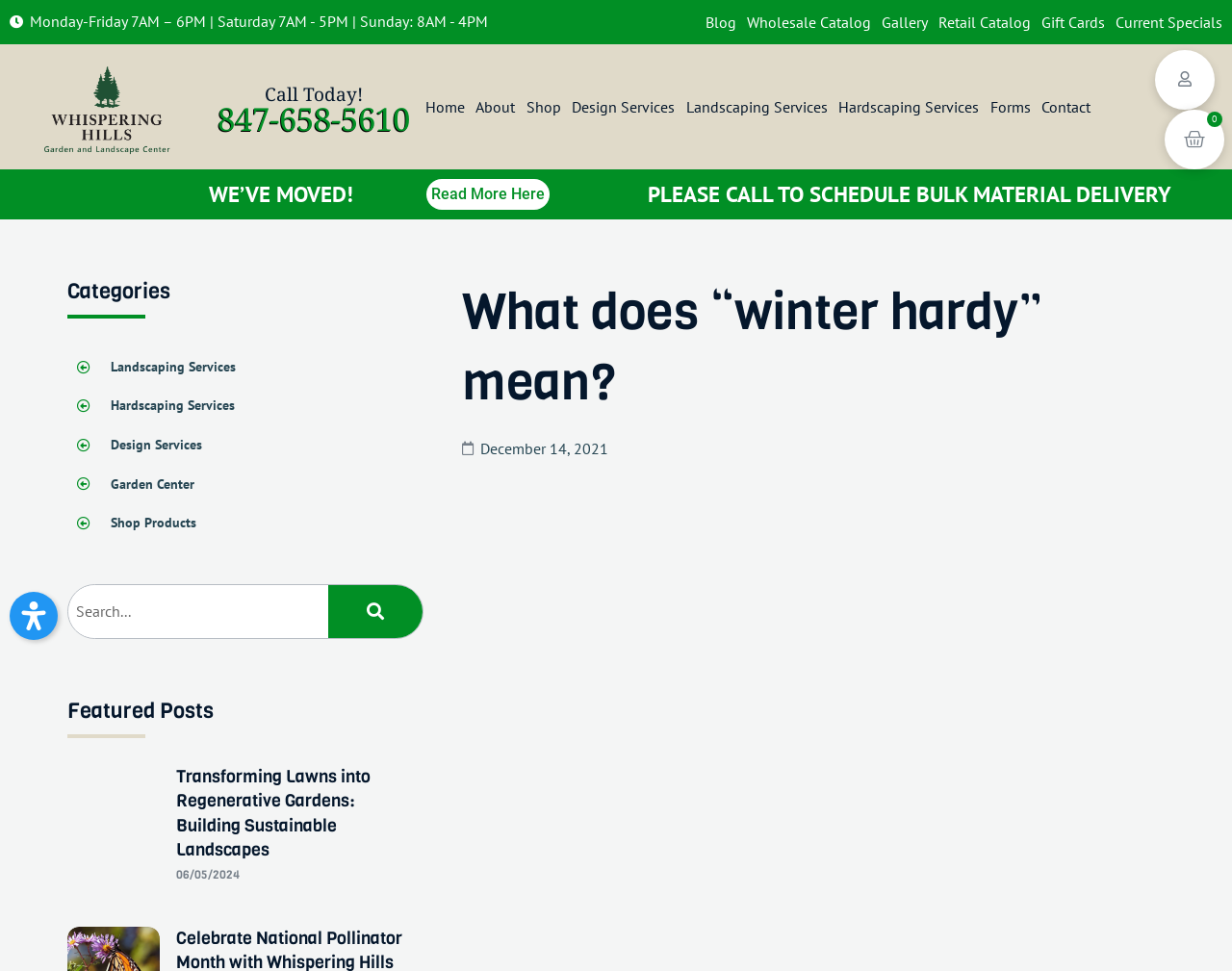Please determine the bounding box coordinates of the element to click on in order to accomplish the following task: "Click the 'Blog' link". Ensure the coordinates are four float numbers ranging from 0 to 1, i.e., [left, top, right, bottom].

[0.571, 0.0, 0.599, 0.046]